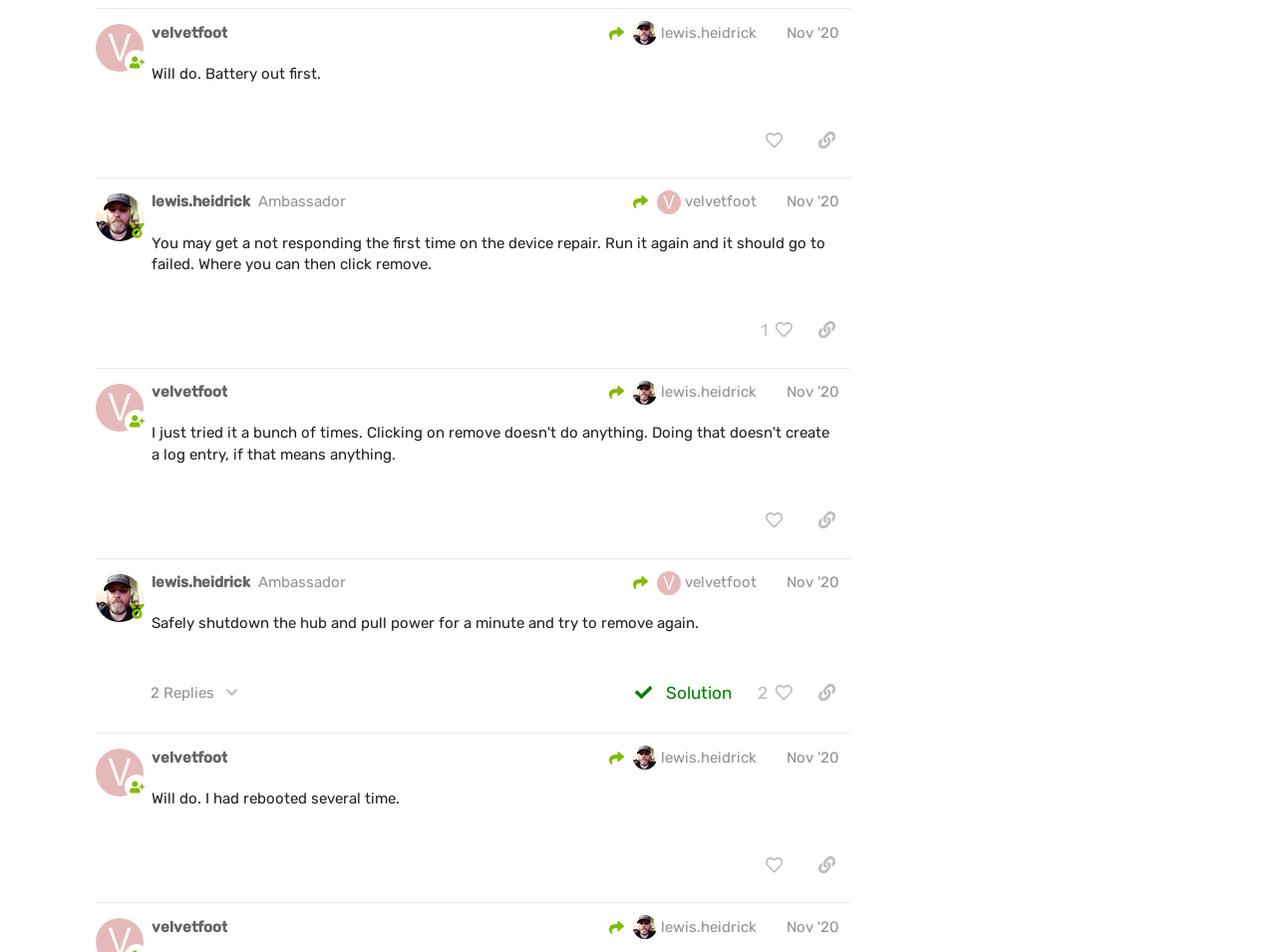Determine the bounding box coordinates of the clickable region to carry out the instruction: "copy a link to this post to clipboard".

[0.63, 0.129, 0.666, 0.165]